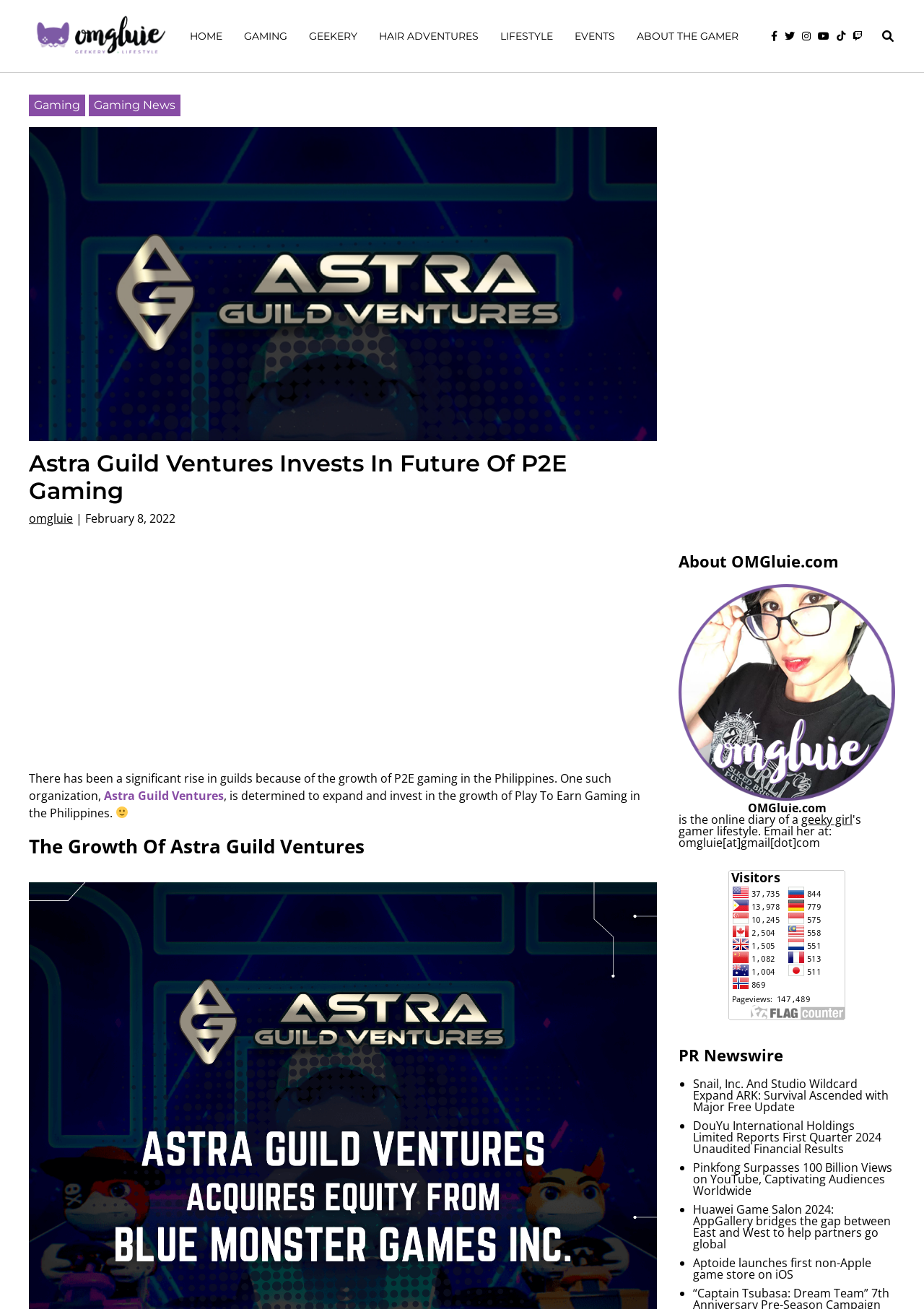Please provide the main heading of the webpage content.

Astra Guild Ventures Invests In Future Of P2E Gaming